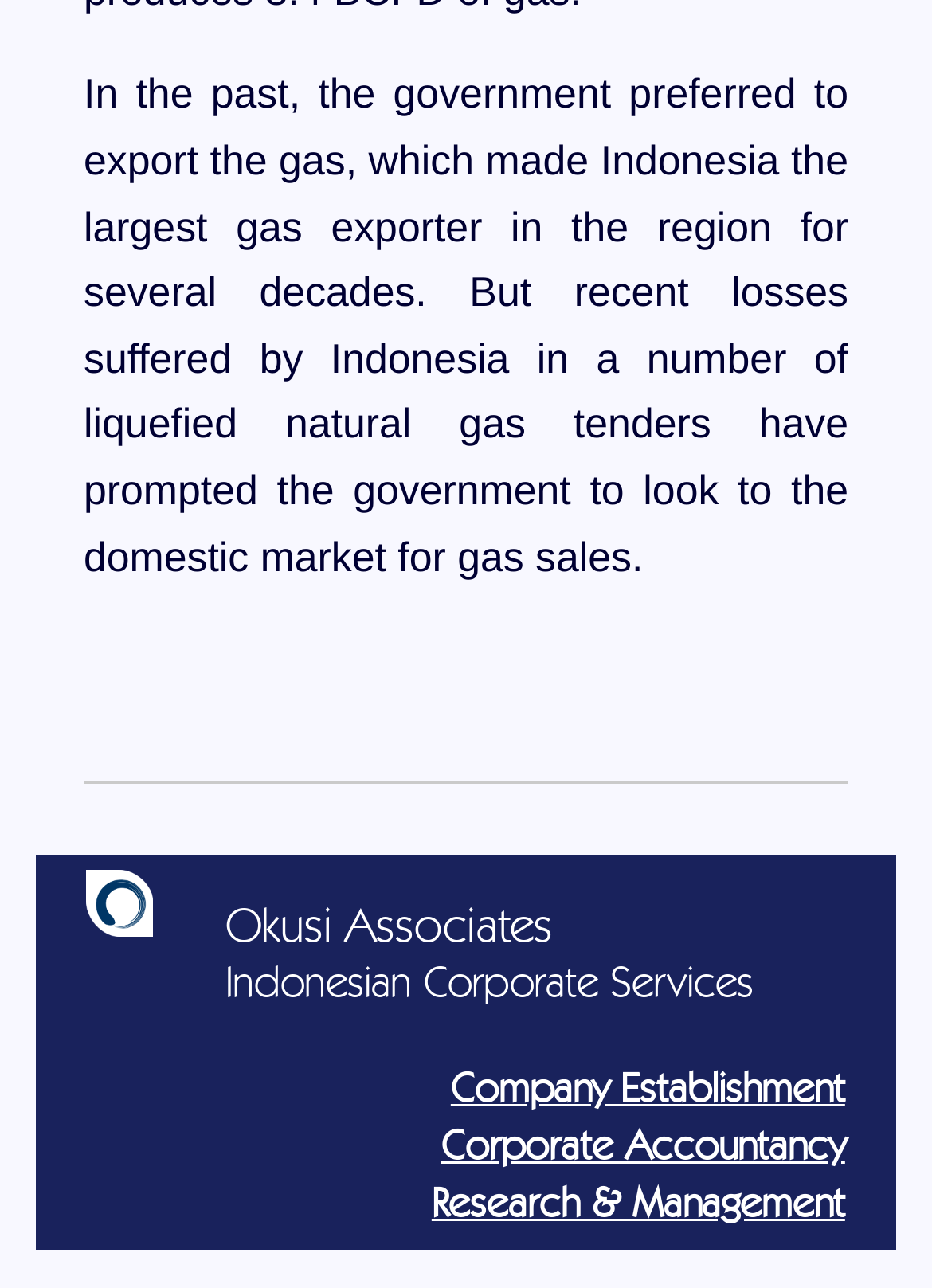What is the topic discussed in the static text?
Based on the screenshot, provide your answer in one word or phrase.

Indonesia's gas export